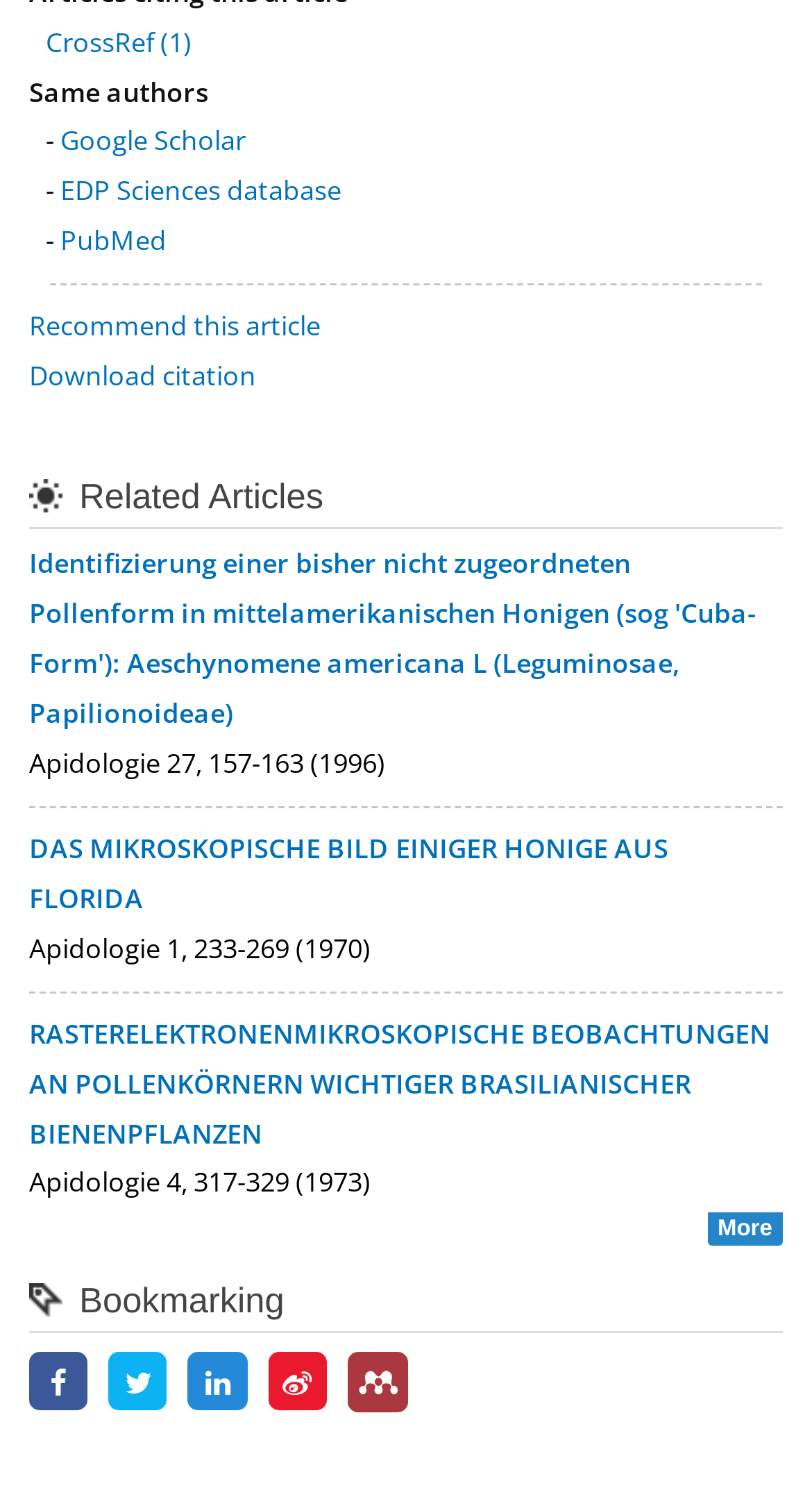Could you determine the bounding box coordinates of the clickable element to complete the instruction: "Visit the link about Mexican women"? Provide the coordinates as four float numbers between 0 and 1, i.e., [left, top, right, bottom].

None